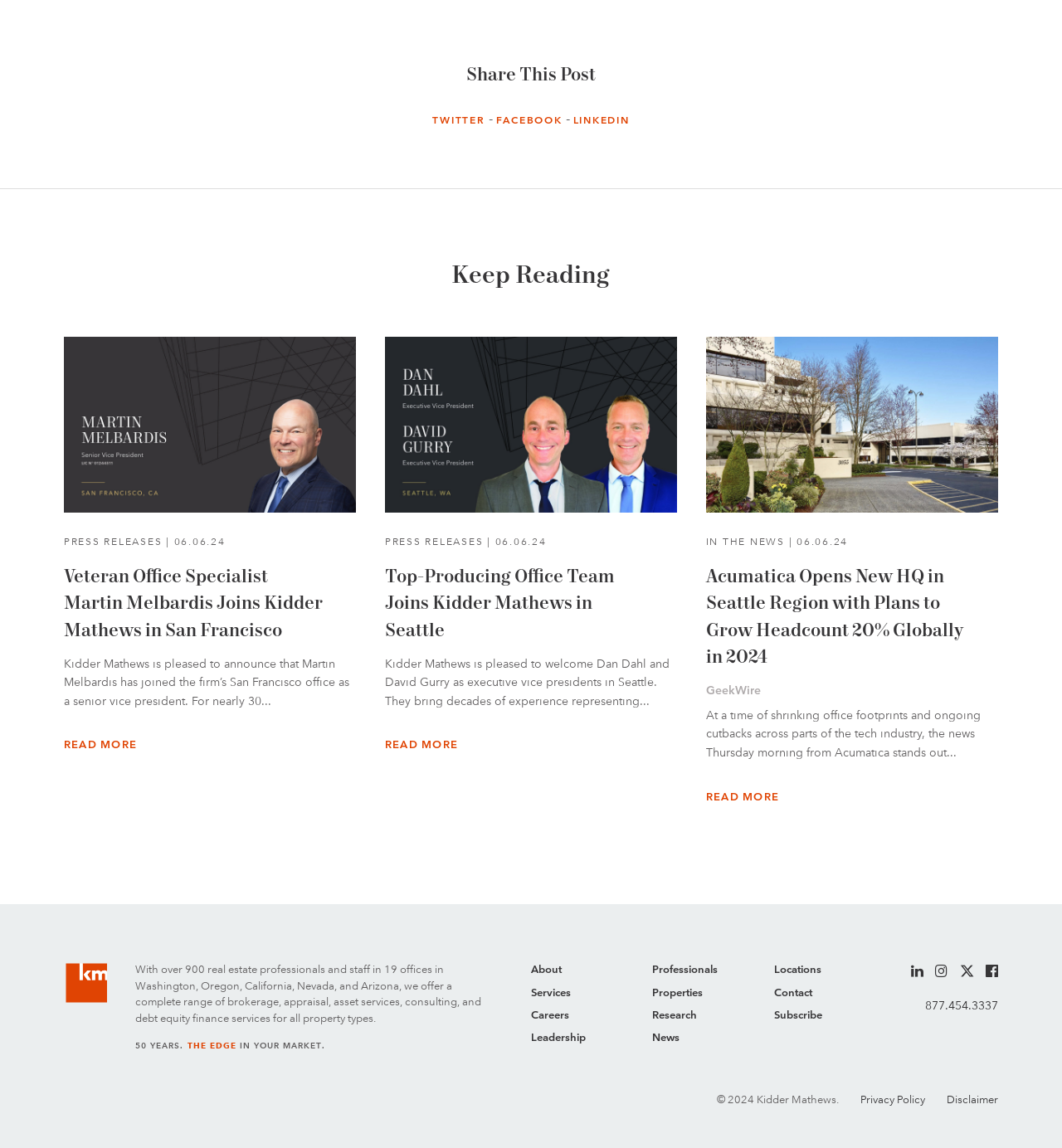What type of services does the company offer?
Kindly offer a comprehensive and detailed response to the question.

I deduced this from the various links and headings on the webpage, such as 'brokerage', 'appraisal', 'asset services', and 'debt equity finance services', which suggest that the company offers a range of real estate services.